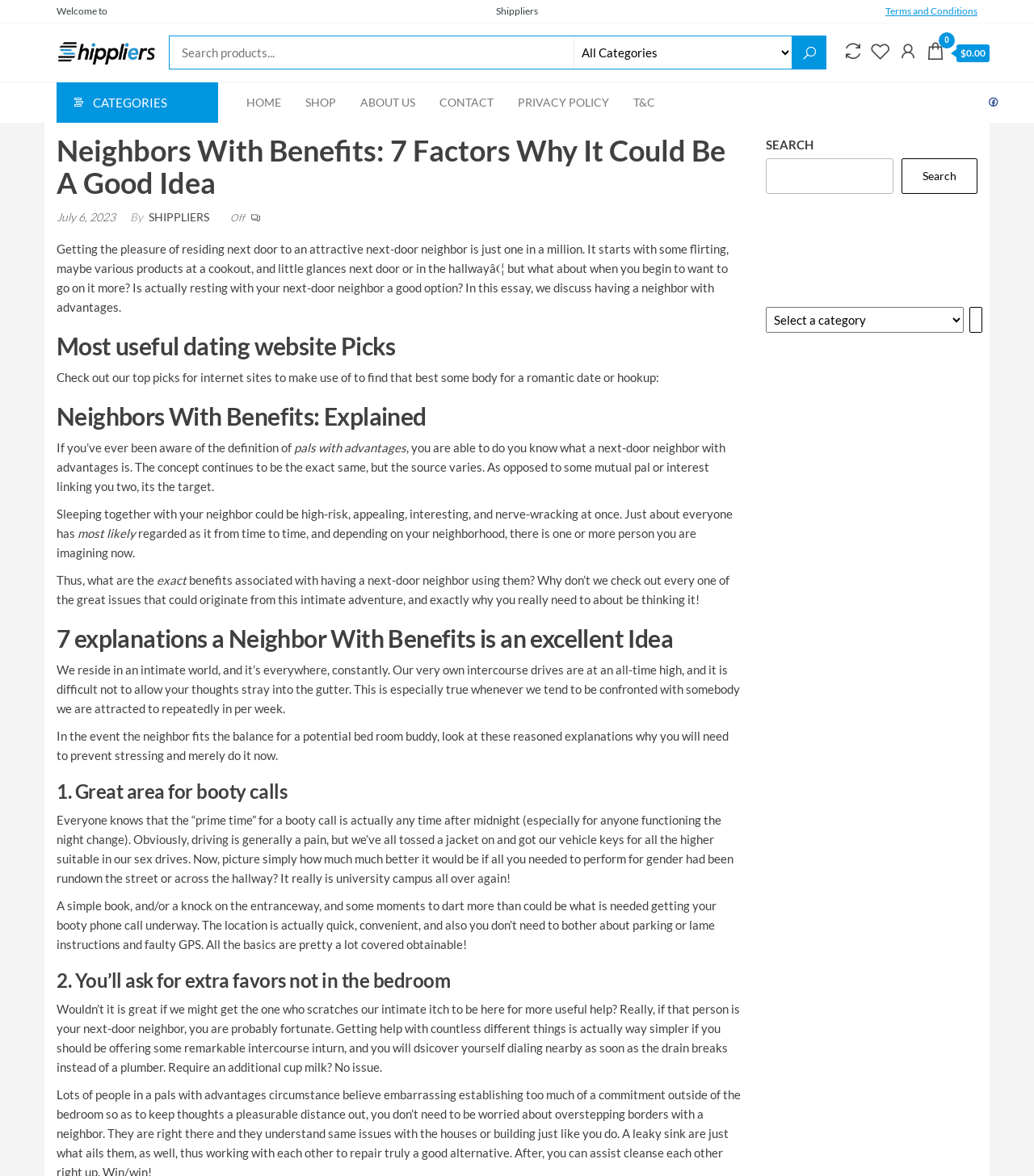What is the topic of the article?
Look at the image and construct a detailed response to the question.

The article's title is 'Neighbors With Benefits: 7 Factors Why It Could Be A Good Idea', and it discusses the concept of having a romantic relationship with a neighbor.